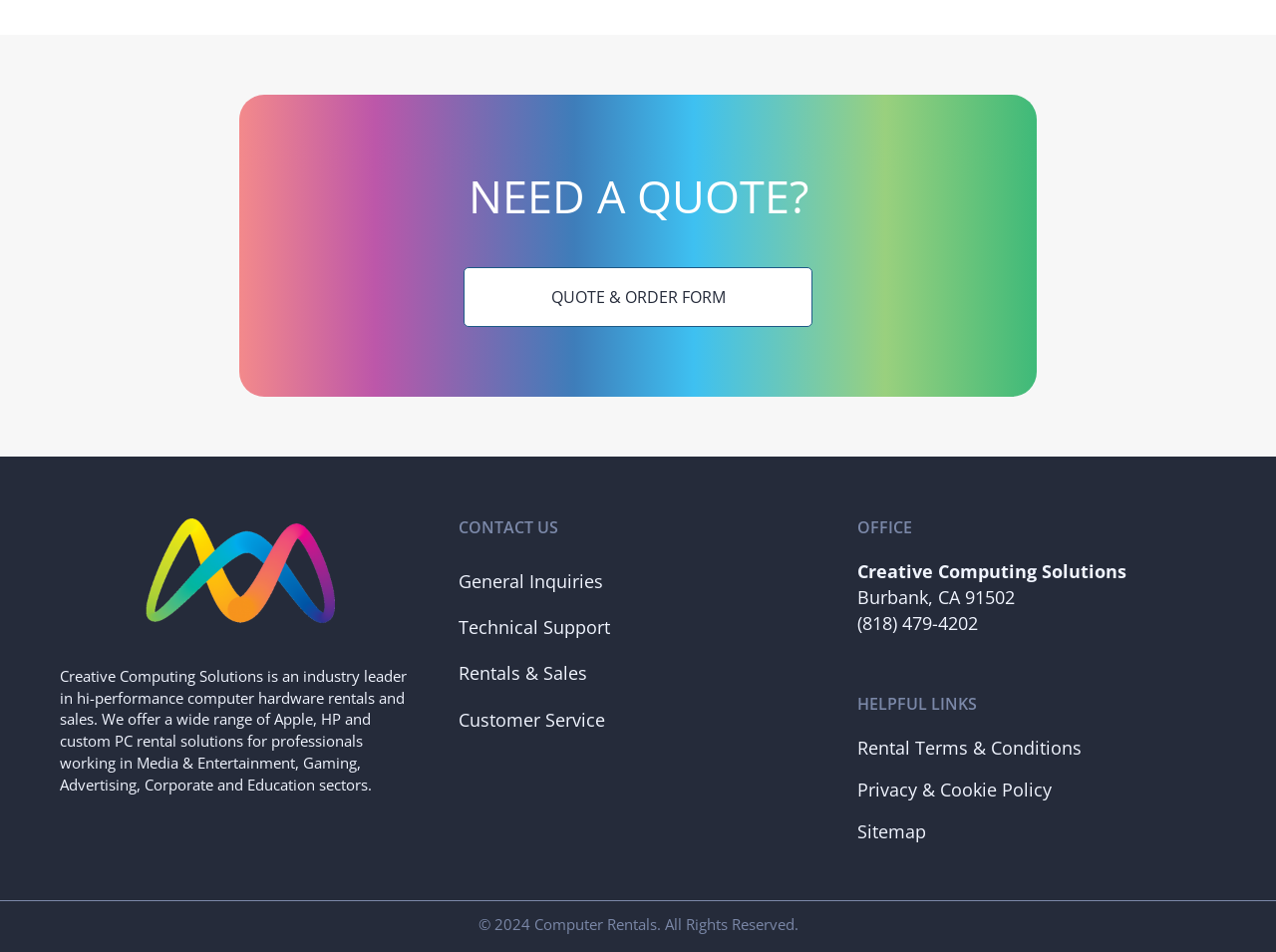Please provide a comprehensive answer to the question based on the screenshot: What is the industry leader in?

The industry leader information can be found in the StaticText element with the text 'Creative Computing Solutions is an industry leader in hi-performance computer hardware rentals and sales.'